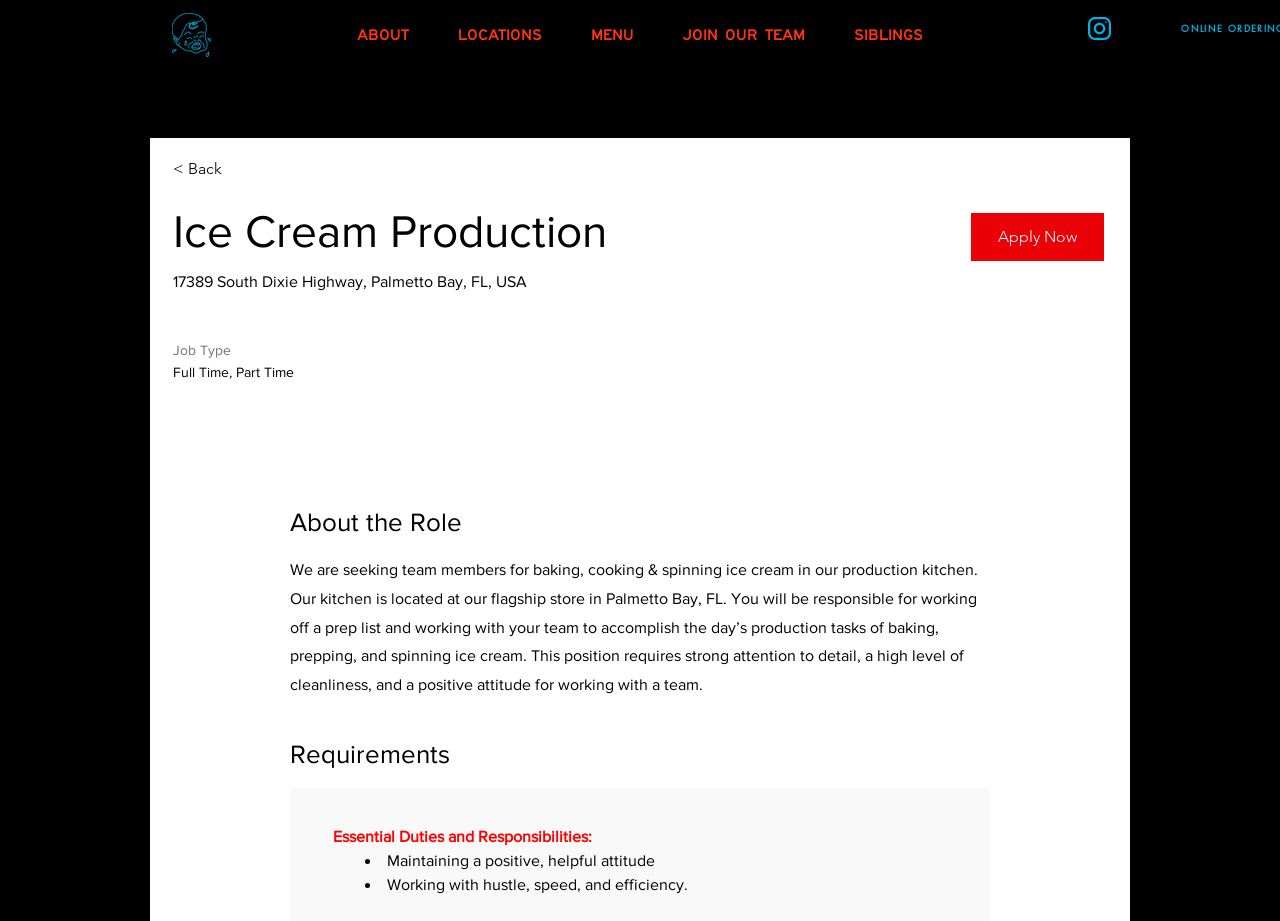What is the main responsibility of the team member in this role?
Look at the screenshot and respond with a single word or phrase.

Working off a prep list